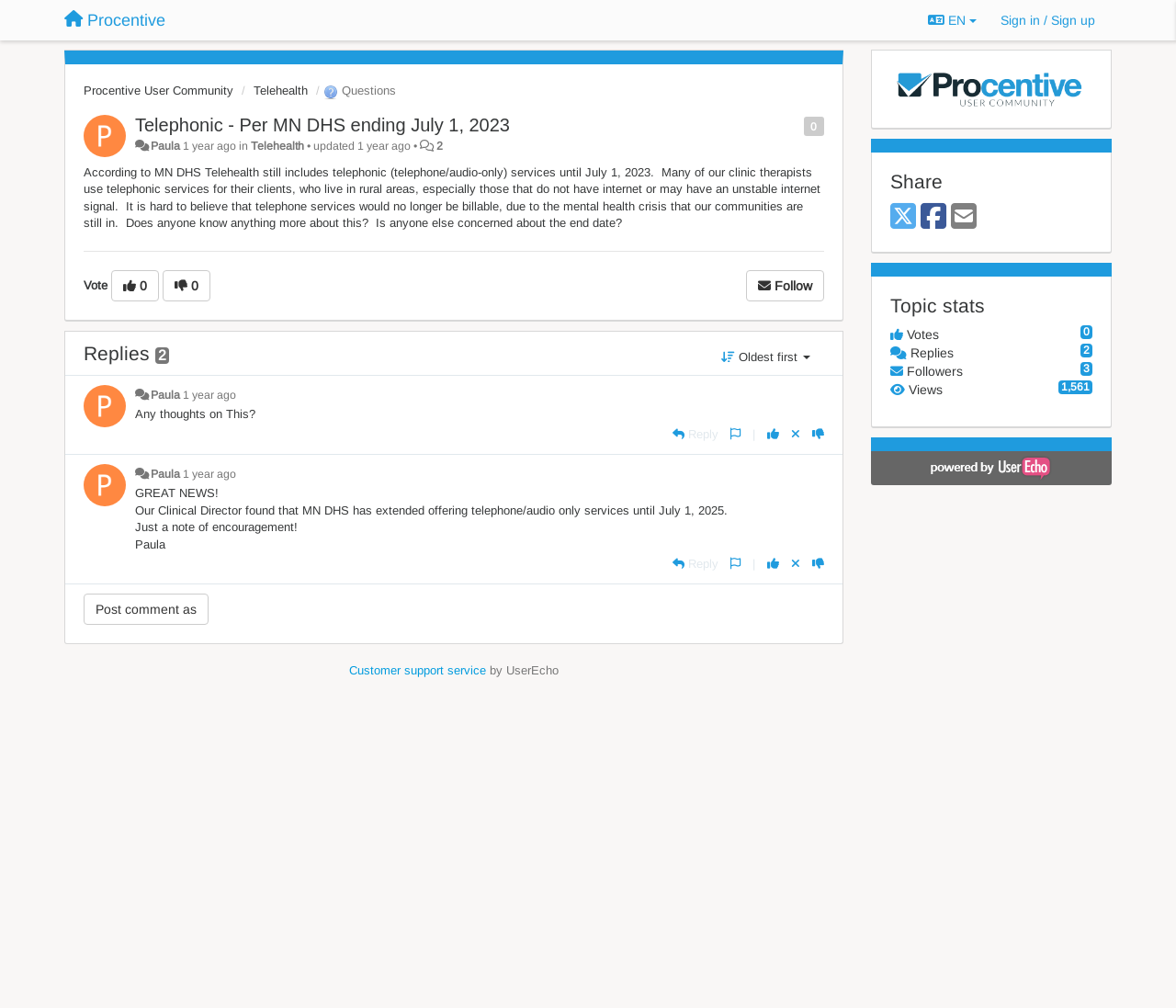Determine the bounding box coordinates of the UI element that matches the following description: "Follow". The coordinates should be four float numbers between 0 and 1 in the format [left, top, right, bottom].

[0.634, 0.268, 0.7, 0.299]